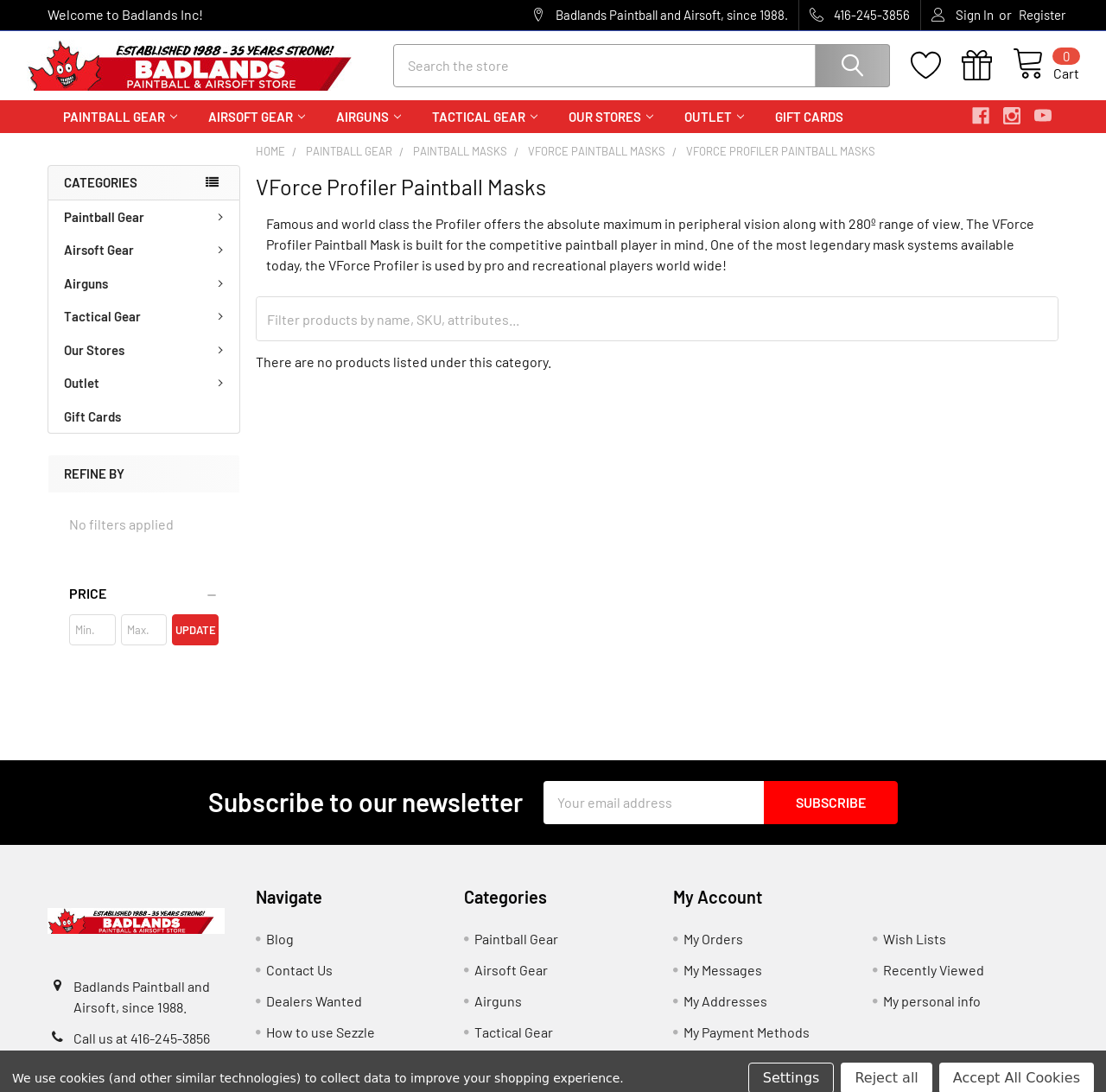What is the purpose of the search bar?
Please provide a single word or phrase as your answer based on the screenshot.

Search products